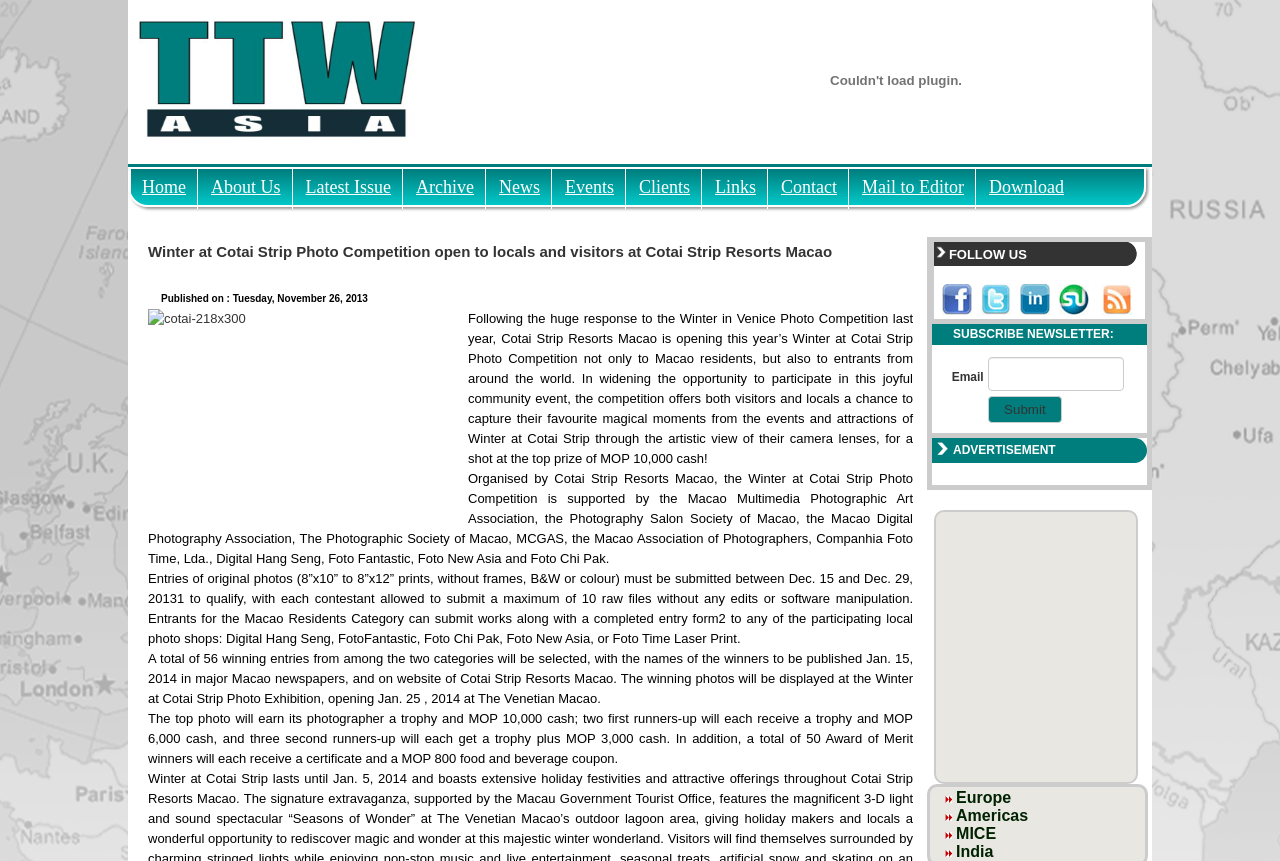Utilize the details in the image to thoroughly answer the following question: How many photos can each contestant submit?

The number of photos each contestant can submit can be determined by reading the text 'Entrants for the Macao Residents Category can submit works along with a completed entry form2 to any of the participating local photo shops: Digital Hang Seng, FotoFantastic, Foto Chi Pak, Foto New Asia, or Foto Time Laser Print, with each contestant allowed to submit a maximum of 10 raw files without any edits or software manipulation.'